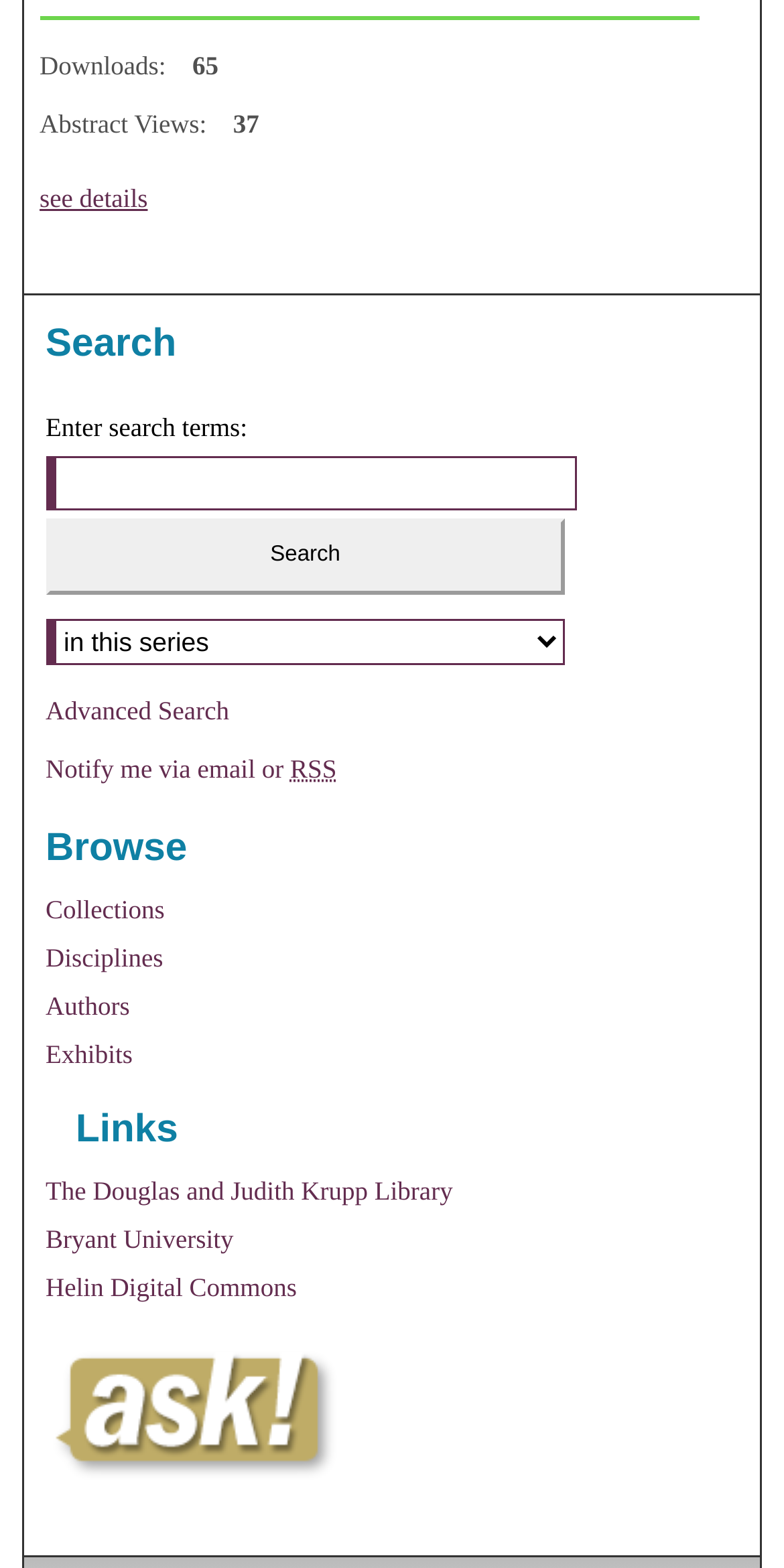What is the name of the library linked on the page?
From the screenshot, provide a brief answer in one word or phrase.

The Douglas and Judith Krupp Library